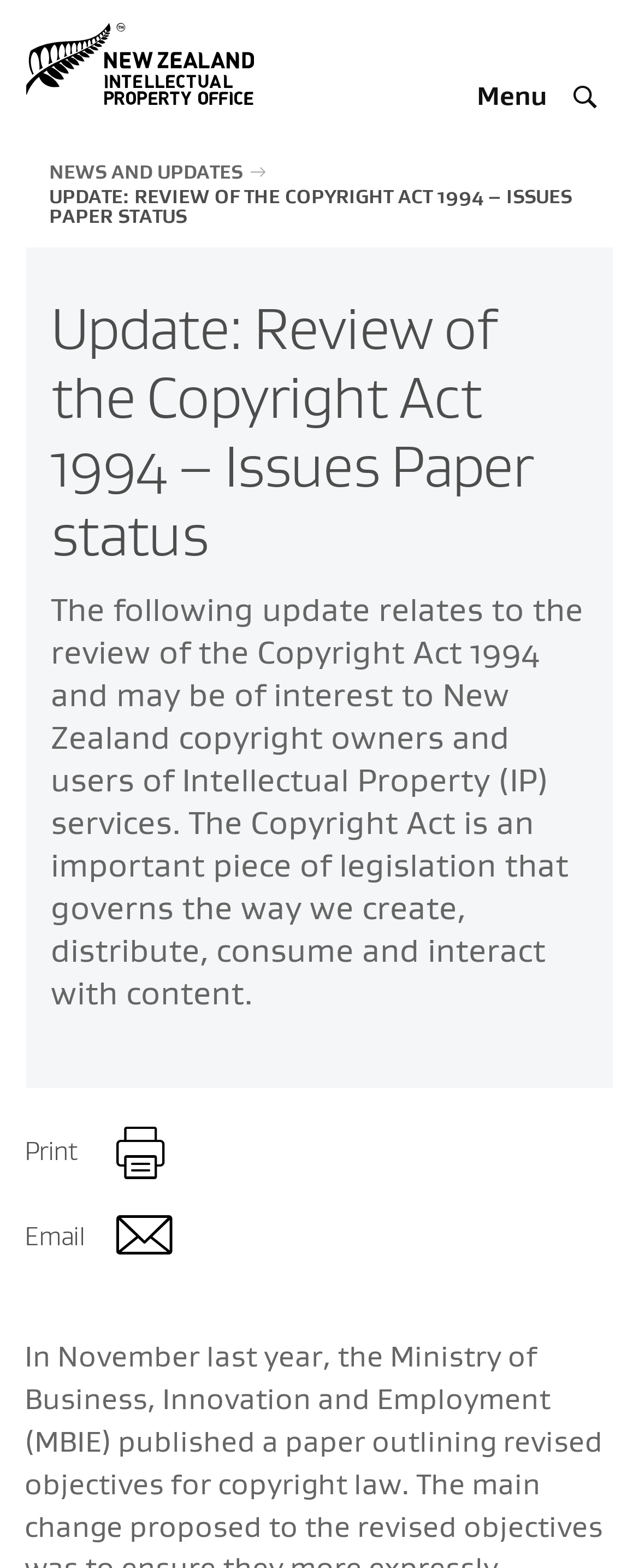Using the information shown in the image, answer the question with as much detail as possible: What is the purpose of the Copyright Act?

I found the answer by reading the text on the page, which states that the Copyright Act 'governs the way we create, distribute, consume and interact with content'.